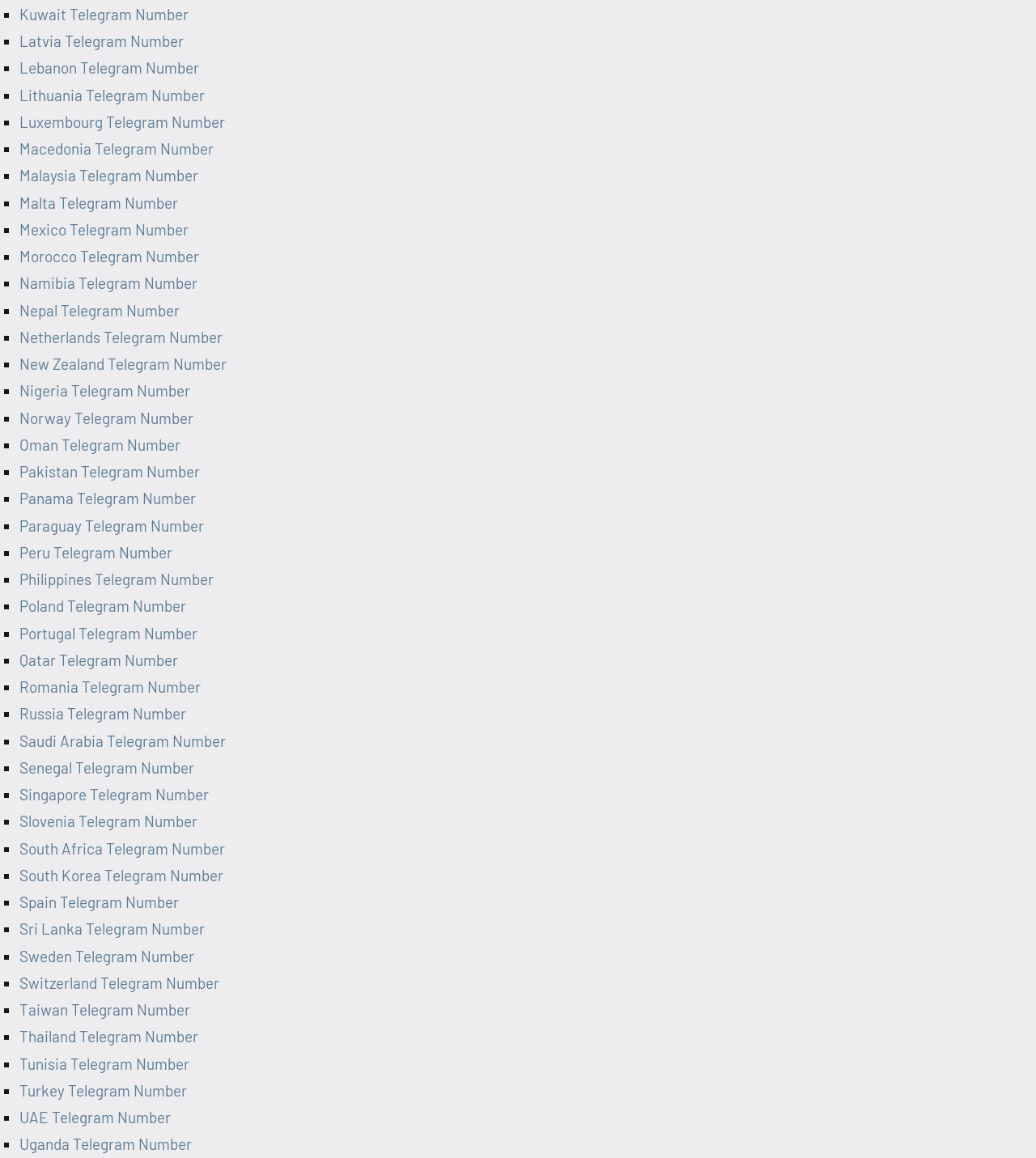Is there a country starting with 'X' on this webpage?
Look at the image and answer with only one word or phrase.

No